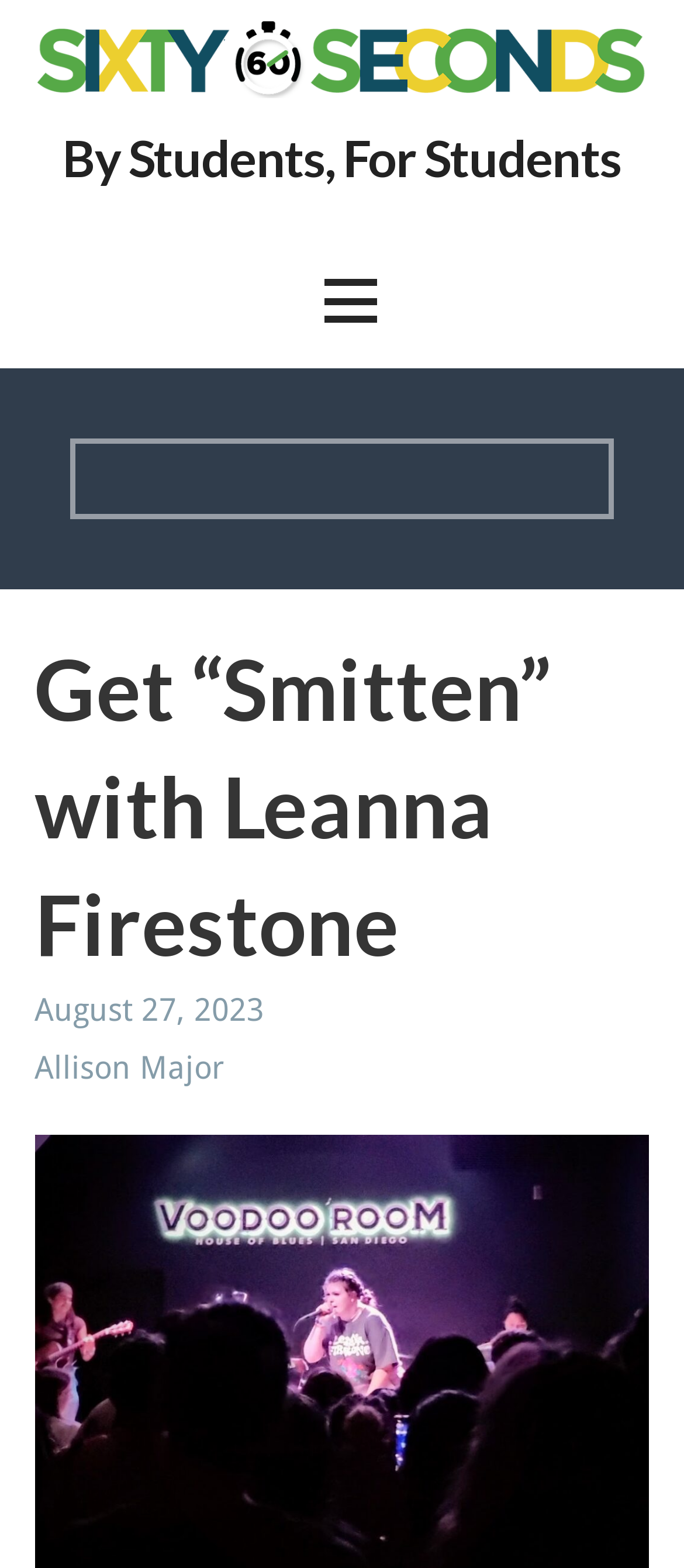Locate the bounding box for the described UI element: "Allison Major". Ensure the coordinates are four float numbers between 0 and 1, formatted as [left, top, right, bottom].

[0.051, 0.669, 0.328, 0.692]